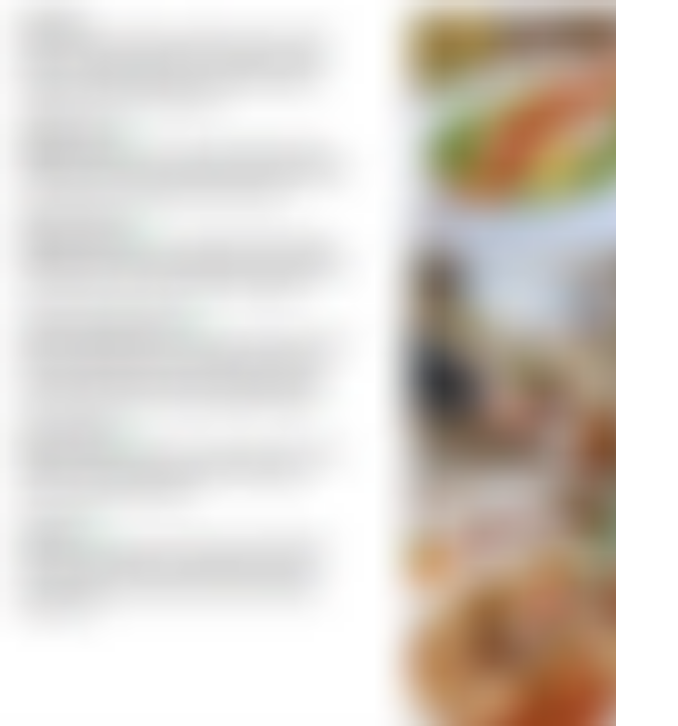What is the theme embodied by the visual representation?
Answer the question with just one word or phrase using the image.

Mains